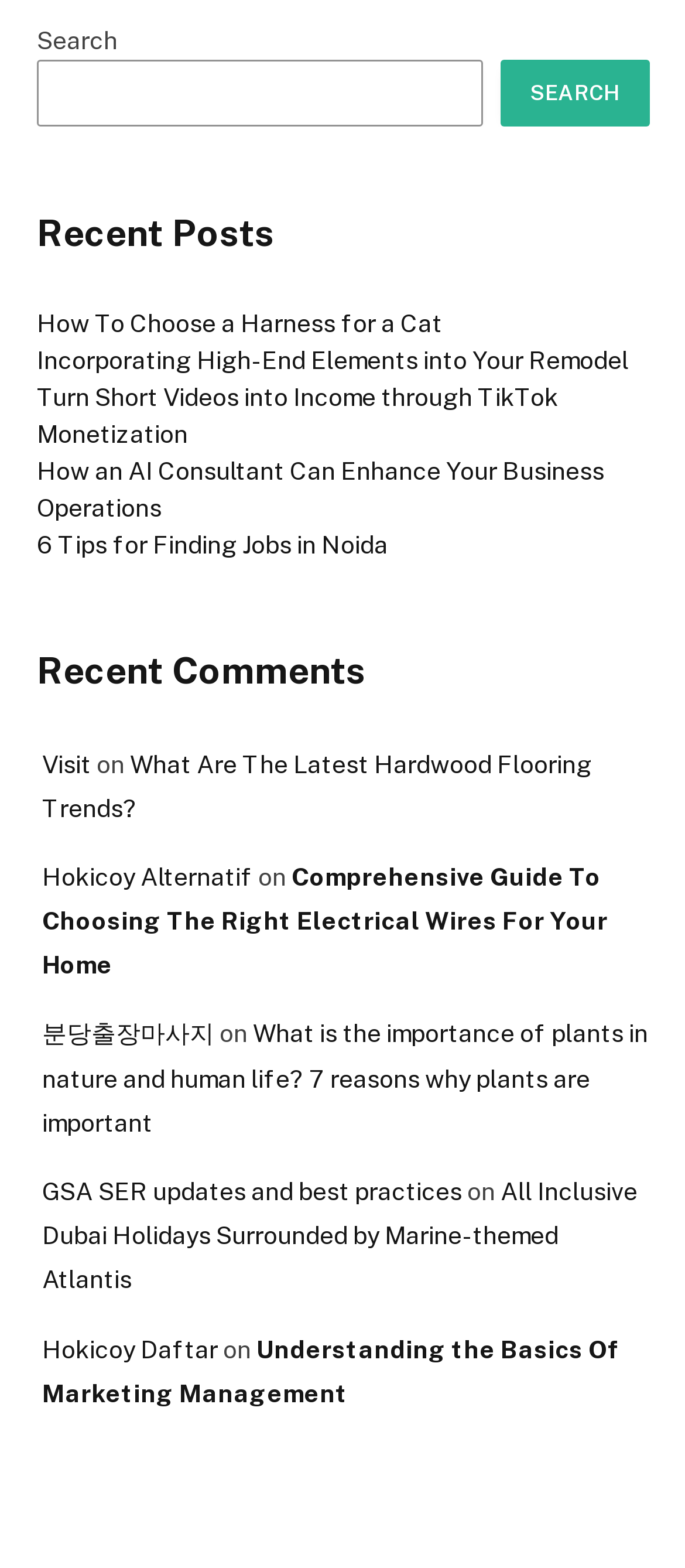How many links are in the first article under 'Recent Comments'?
Provide a comprehensive and detailed answer to the question.

I looked at the first article under the 'Recent Comments' heading, and it contains 3 links: 'Visit', 'on', and 'What Are The Latest Hardwood Flooring Trends?'.